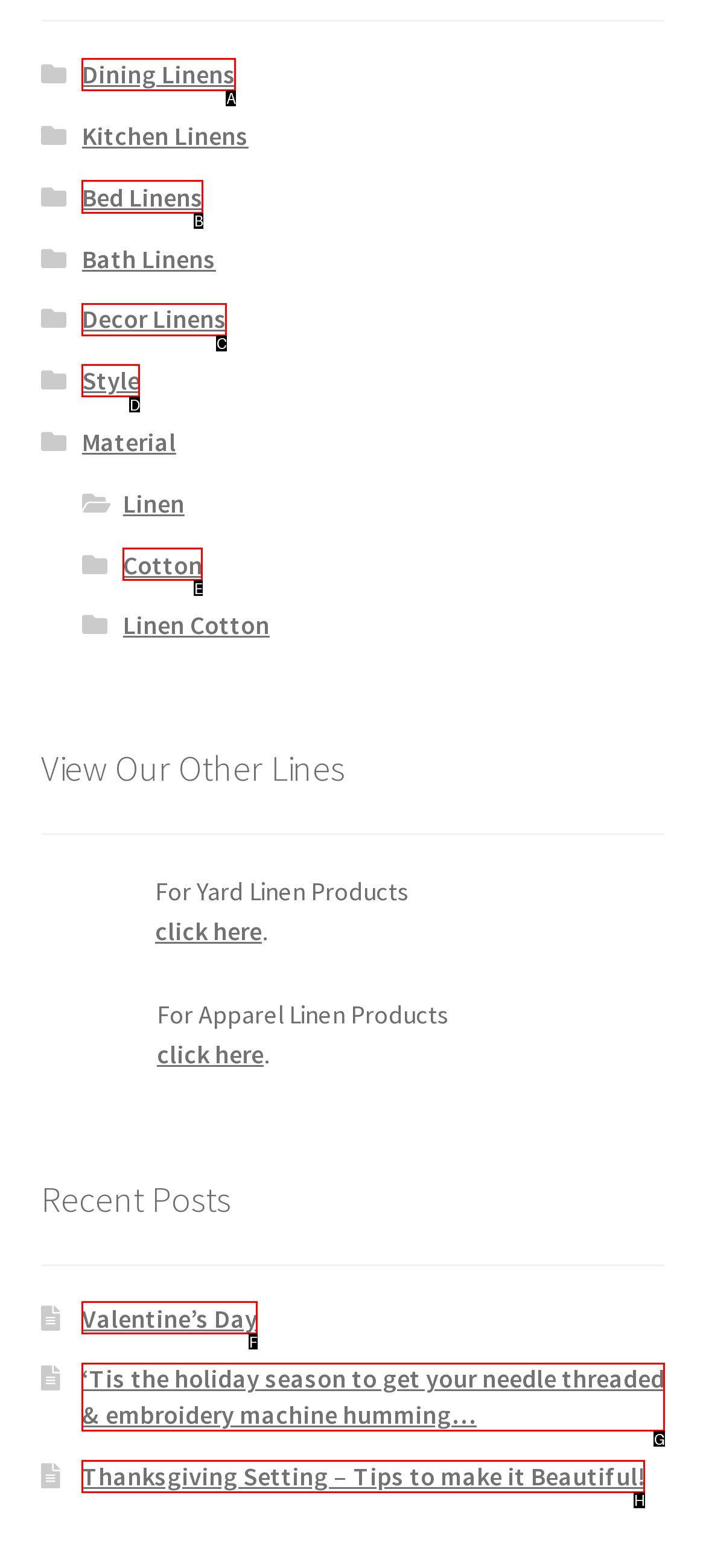For the given instruction: Explore Bed Linens, determine which boxed UI element should be clicked. Answer with the letter of the corresponding option directly.

B